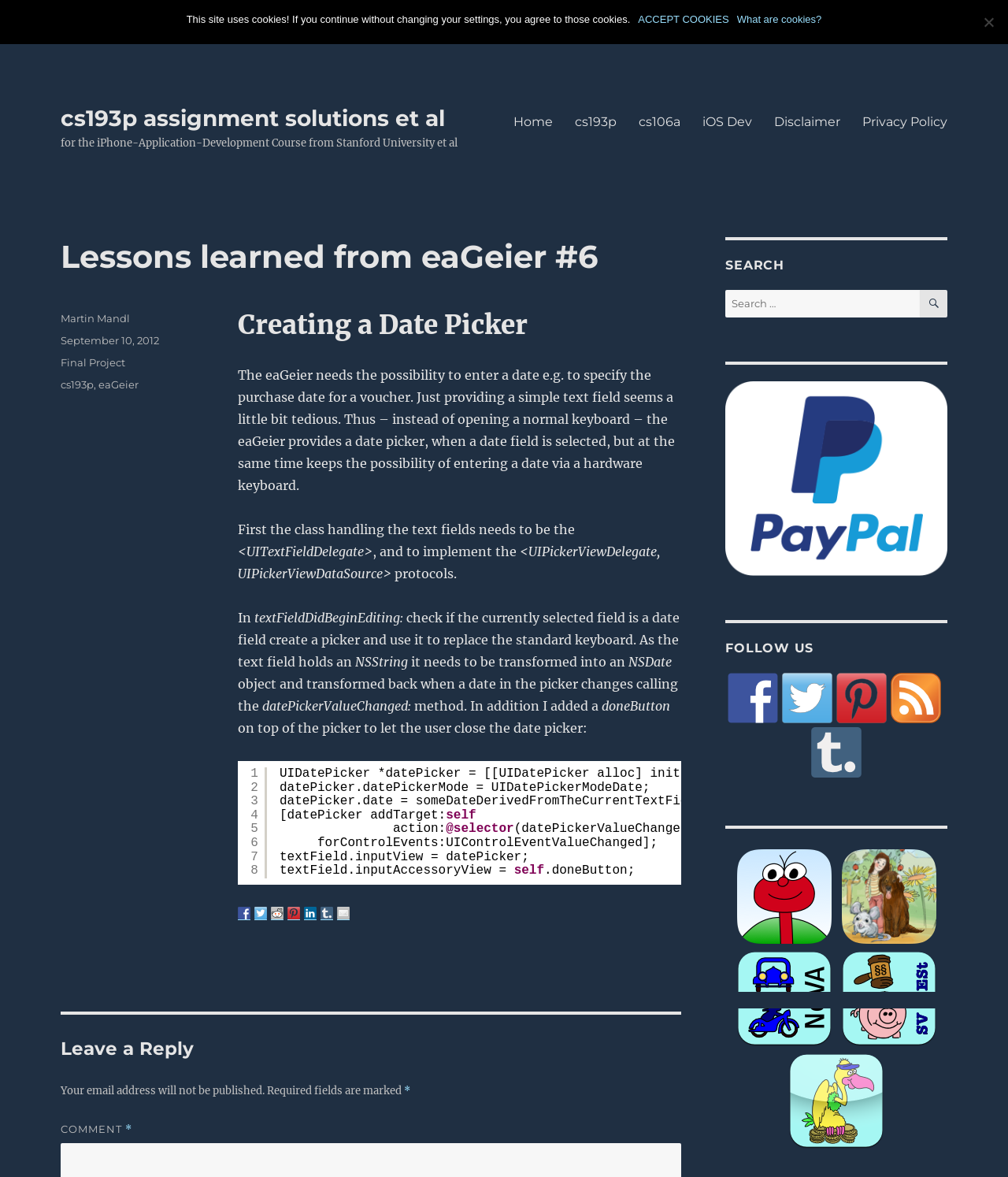Identify the coordinates of the bounding box for the element that must be clicked to accomplish the instruction: "Click the 'Home' link".

[0.498, 0.089, 0.559, 0.117]